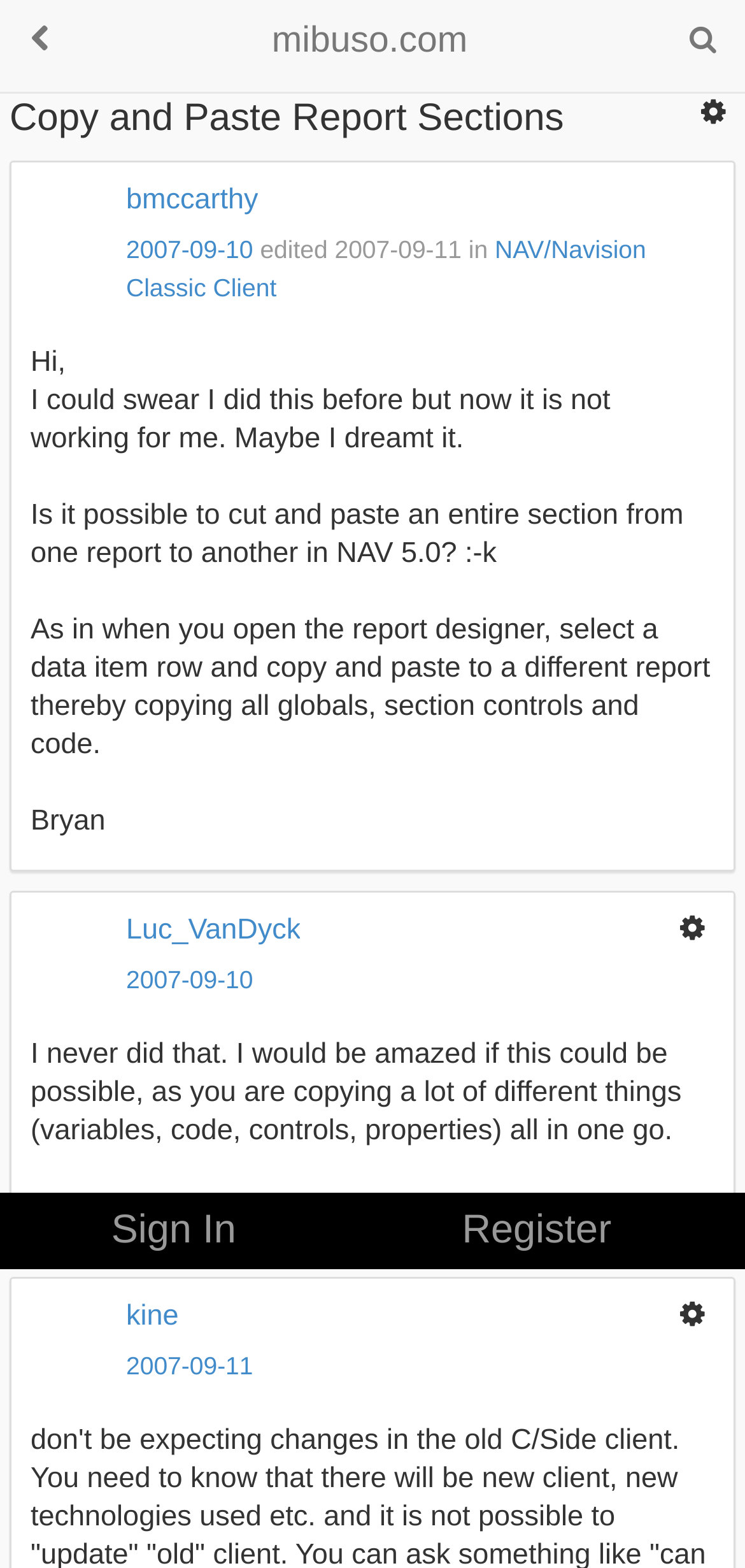What is the category of the post?
Refer to the image and provide a detailed answer to the question.

I found the answer by looking at the link element with the text 'Category: &quot;NAV/Navision Classic Client&quot;'.